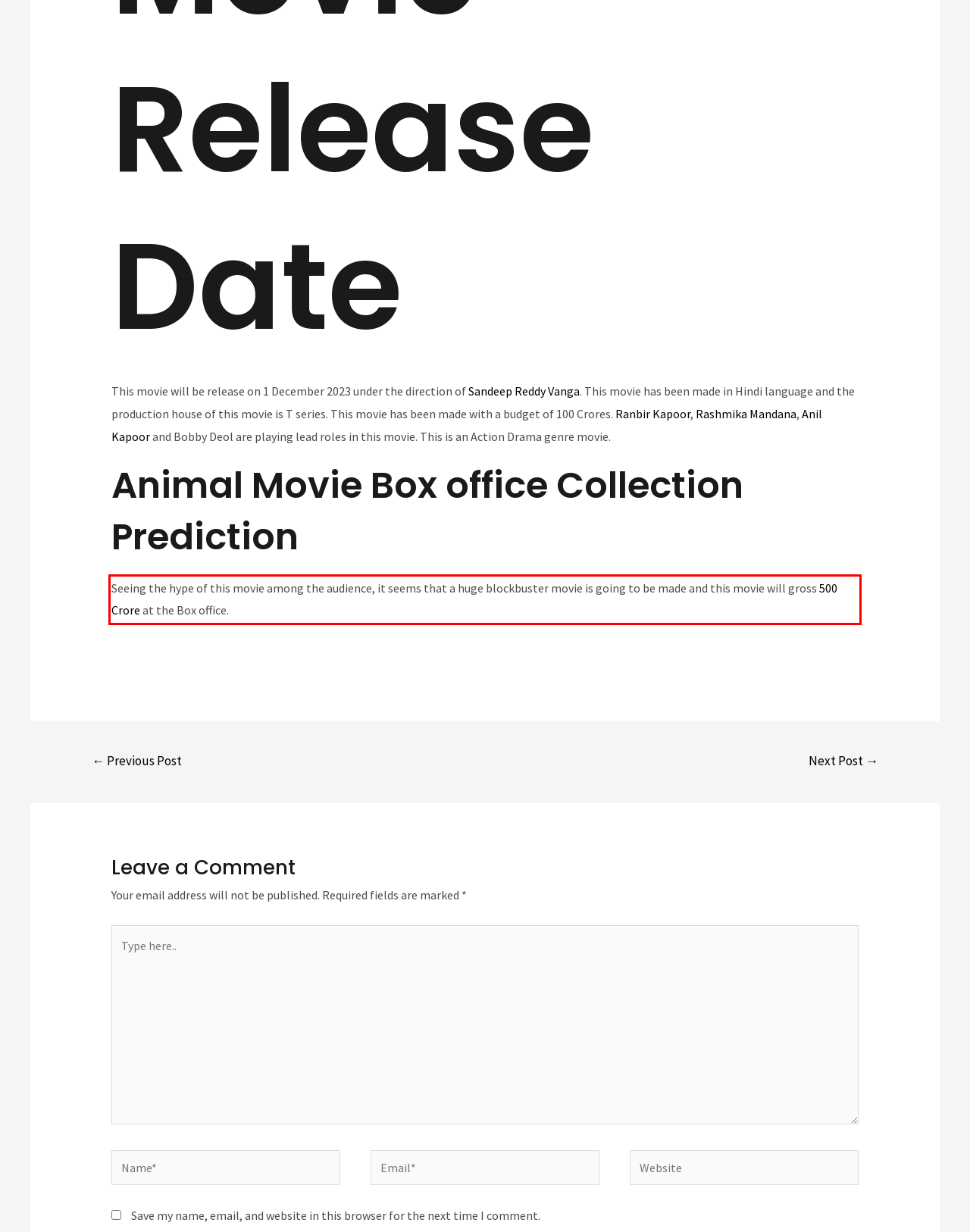Please identify and extract the text content from the UI element encased in a red bounding box on the provided webpage screenshot.

Seeing the hype of this movie among the audience, it seems that a huge blockbuster movie is going to be made and this movie will gross 500 Crore at the Box office.